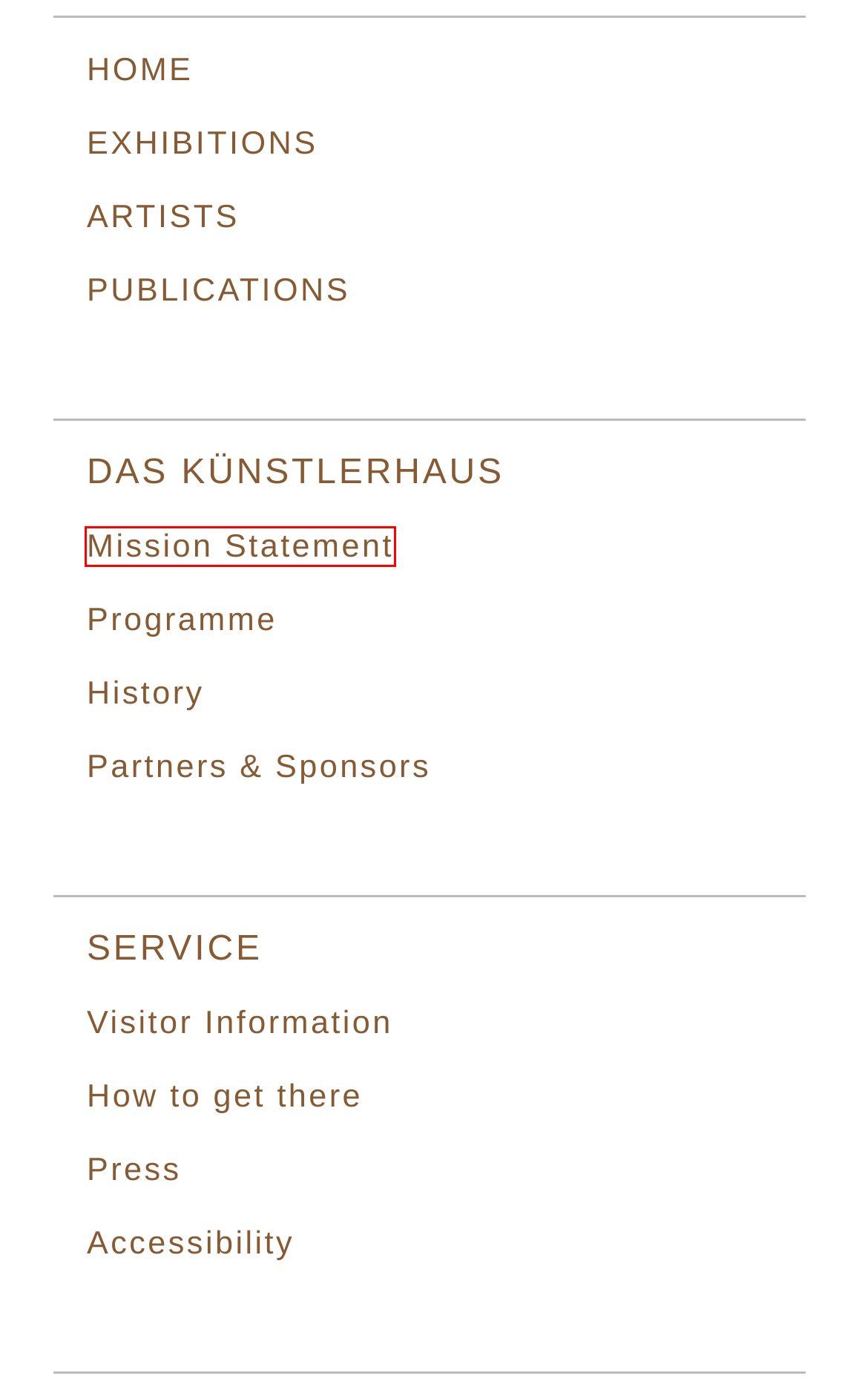Given a webpage screenshot with a red bounding box around a UI element, choose the webpage description that best matches the new webpage after clicking the element within the bounding box. Here are the candidates:
A. KB  | PROGRAMME
B. KB  | Visitor information
C. KB  | MISSION STATEMENT
D. KB  | Künstler*innen
E. KB  | Press
F. KB  | ACCESSIBILITY
G. KB
H. KB  | PARTNERS & SPONSORS

C